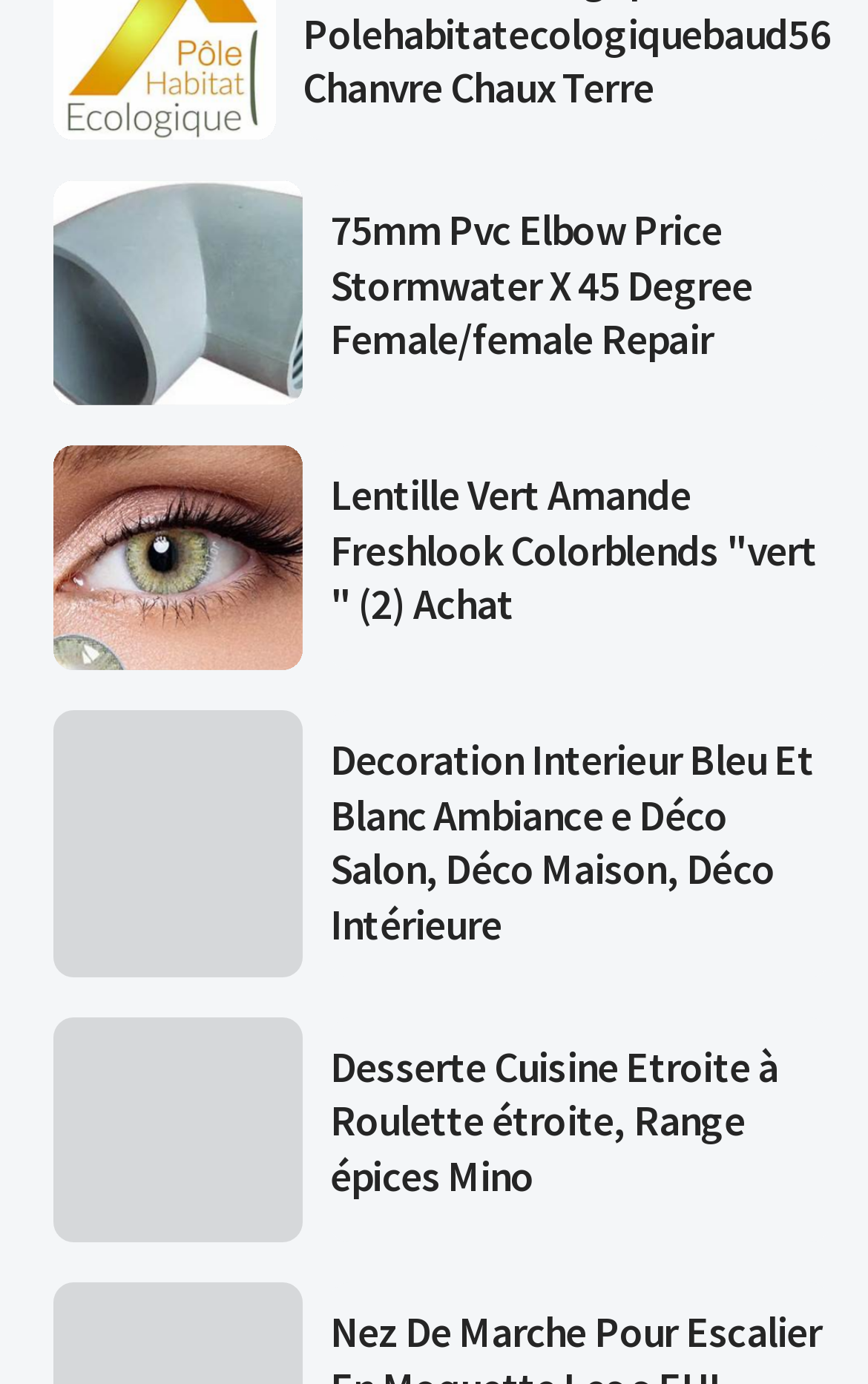Determine the coordinates of the bounding box for the clickable area needed to execute this instruction: "Explore Piscine Tubulaire Ronde Power Steel SwimVista™ Ø488xH.122".

[0.062, 0.307, 0.349, 0.469]